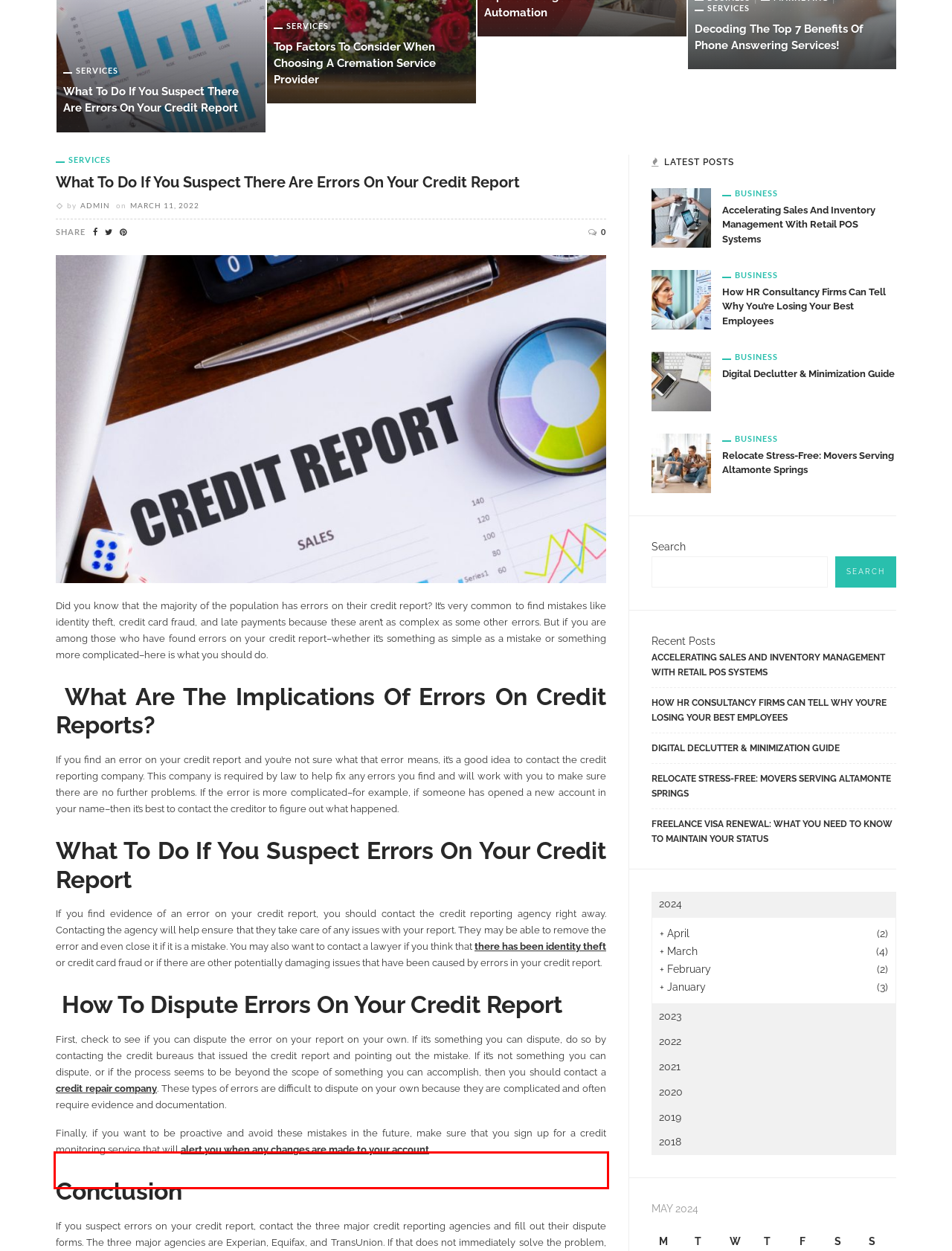Identify the text within the red bounding box on the webpage screenshot and generate the extracted text content.

Finally, if you want to be proactive and avoid these mistakes in the future, make sure that you sign up for a credit monitoring service that will alert you when any changes are made to your account.